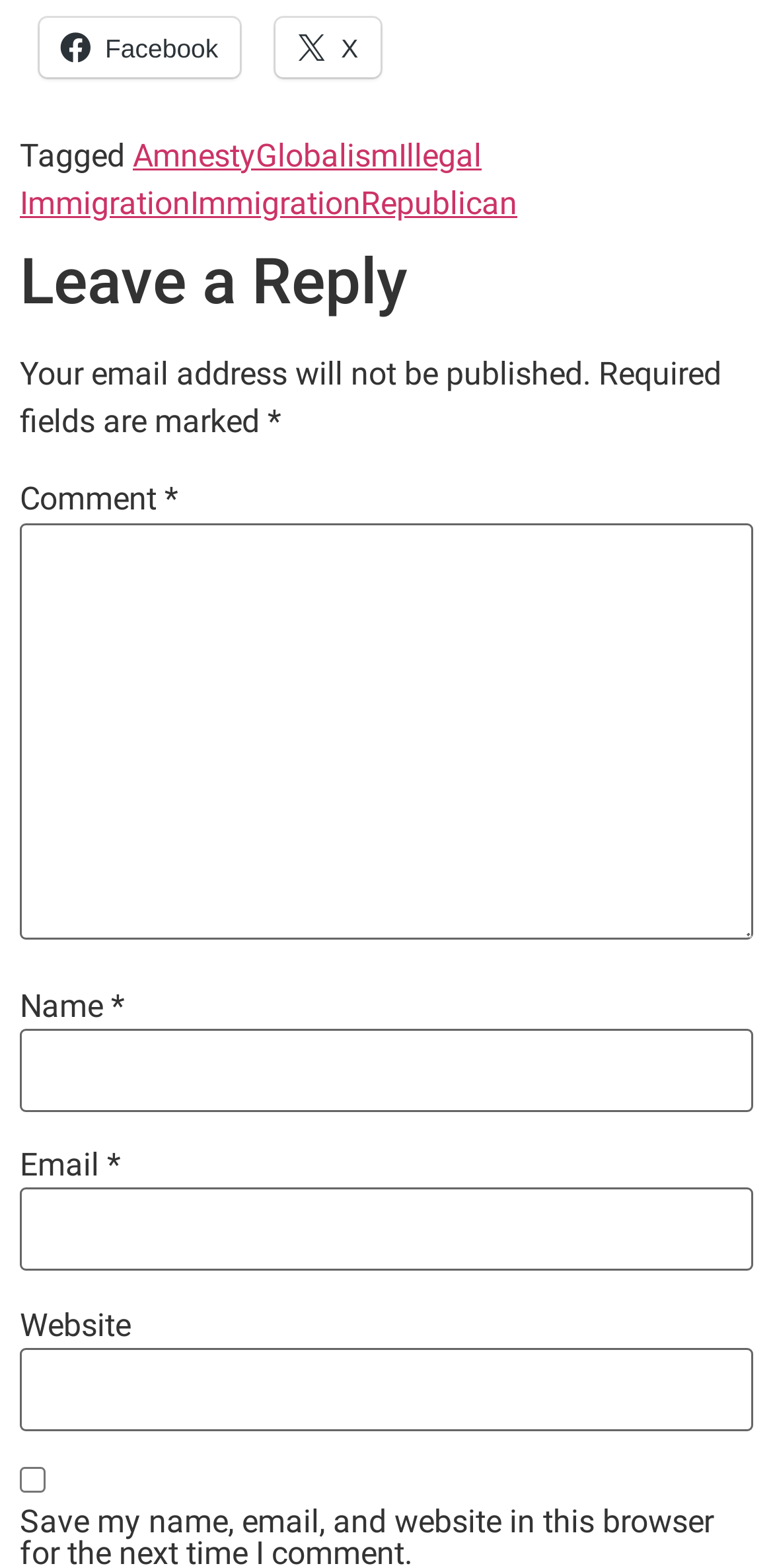Determine the bounding box coordinates of the region that needs to be clicked to achieve the task: "Click Facebook".

[0.051, 0.011, 0.31, 0.049]